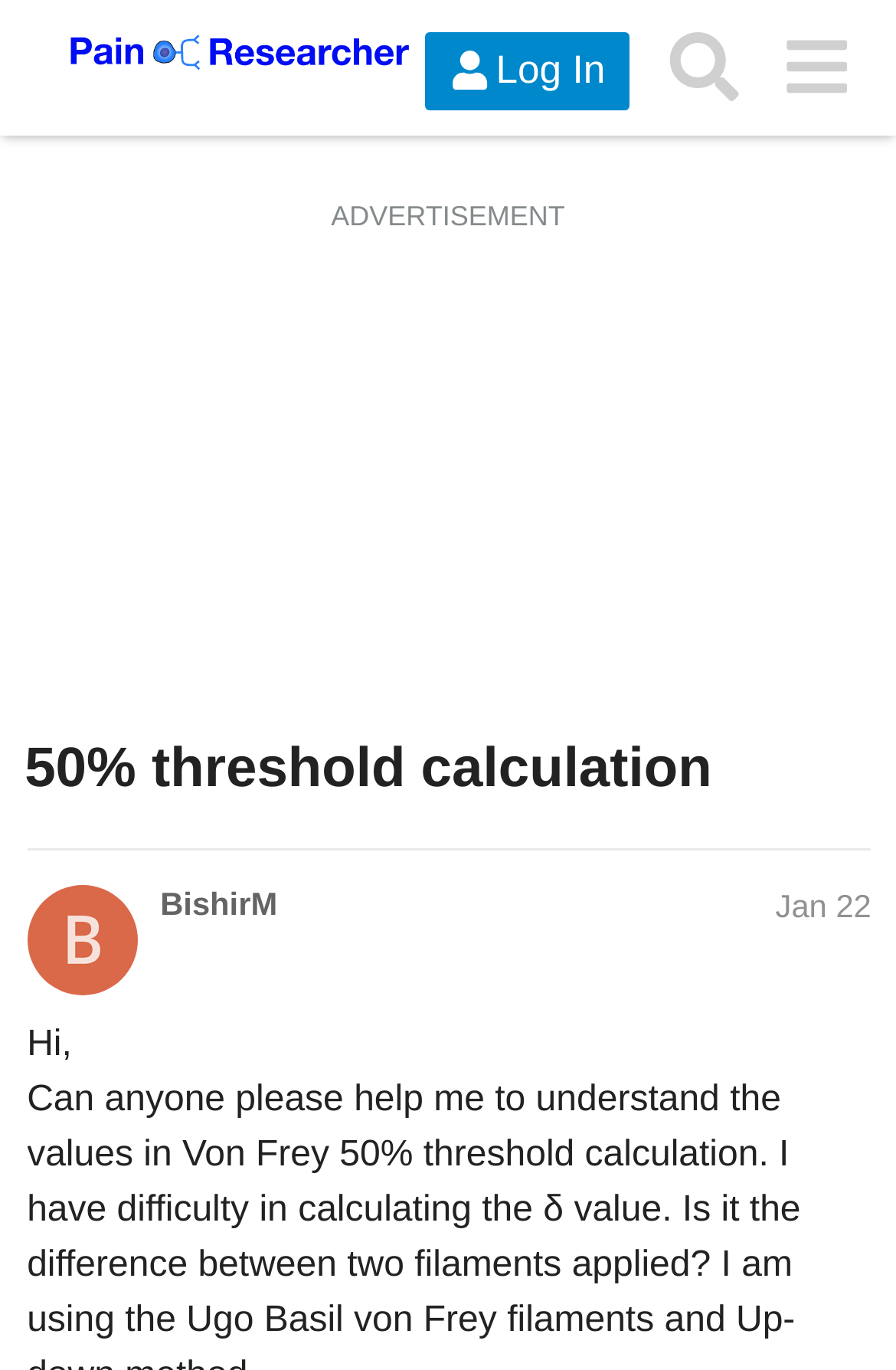Could you locate the bounding box coordinates for the section that should be clicked to accomplish this task: "Search for something".

[0.724, 0.008, 0.848, 0.09]